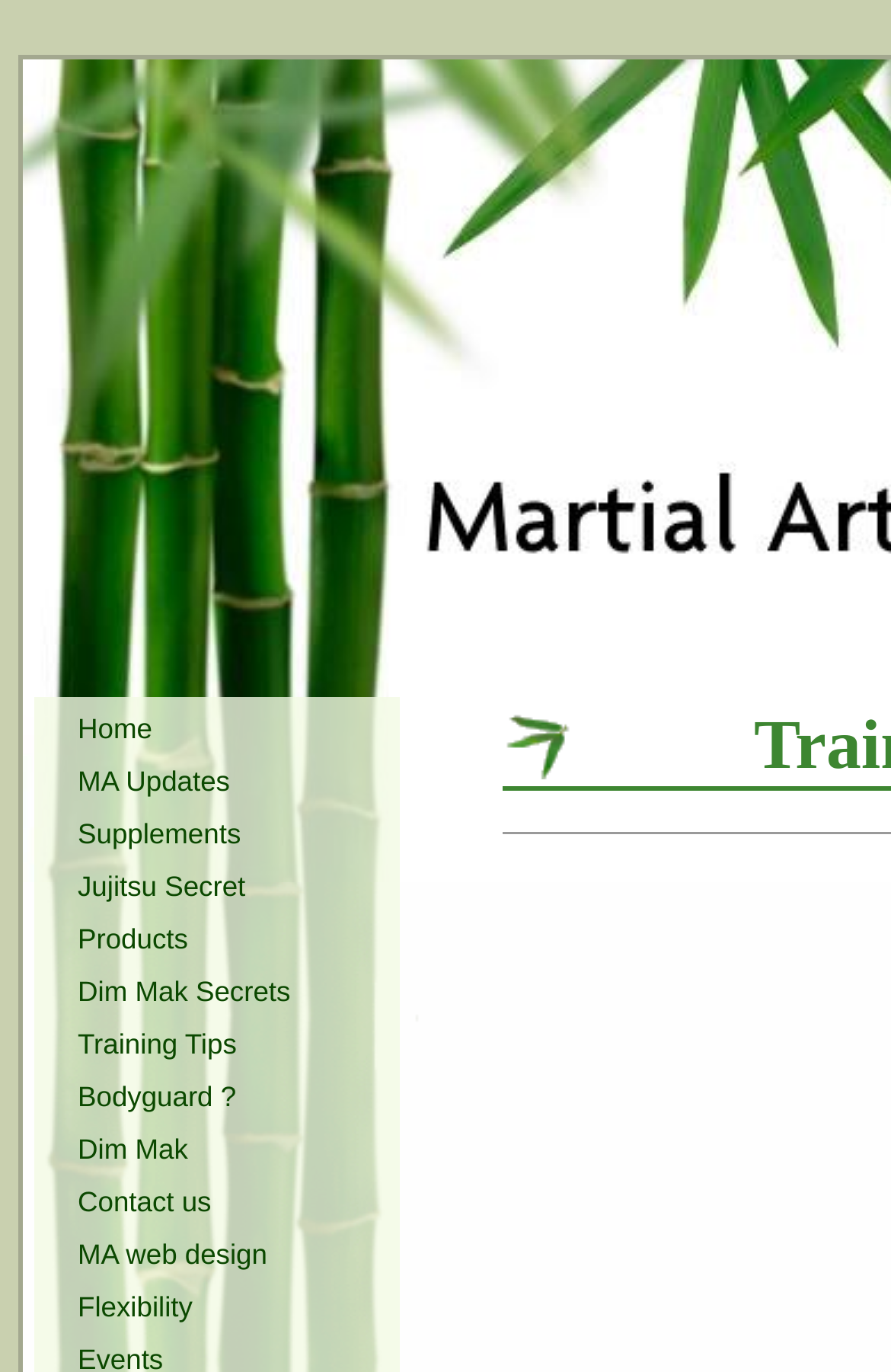Please give a short response to the question using one word or a phrase:
How many links are there on the webpage?

11